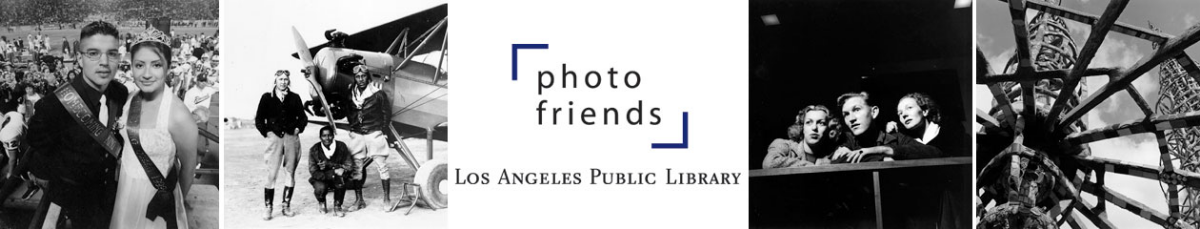What does the ferris wheel symbolize?
Please answer the question with a detailed response using the information from the screenshot.

The striking close-up of a classic ferris wheel on the right of the banner symbolizes leisure and entertainment, highlighting the vibrant cultural heritage and significant events documented by the Los Angeles Public Library.